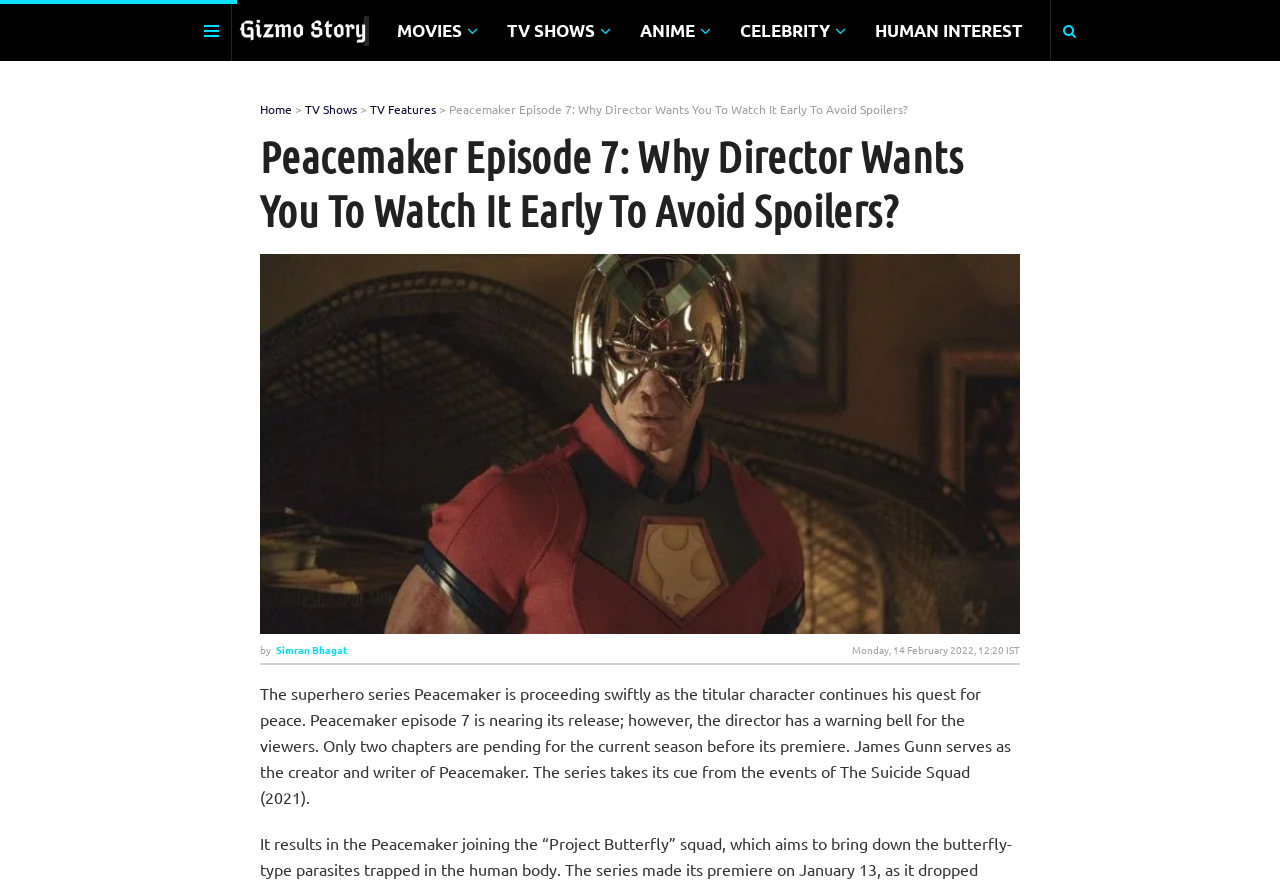Please mark the clickable region by giving the bounding box coordinates needed to complete this instruction: "Click on the 'Gizmo Story' link".

[0.191, 0.024, 0.274, 0.044]